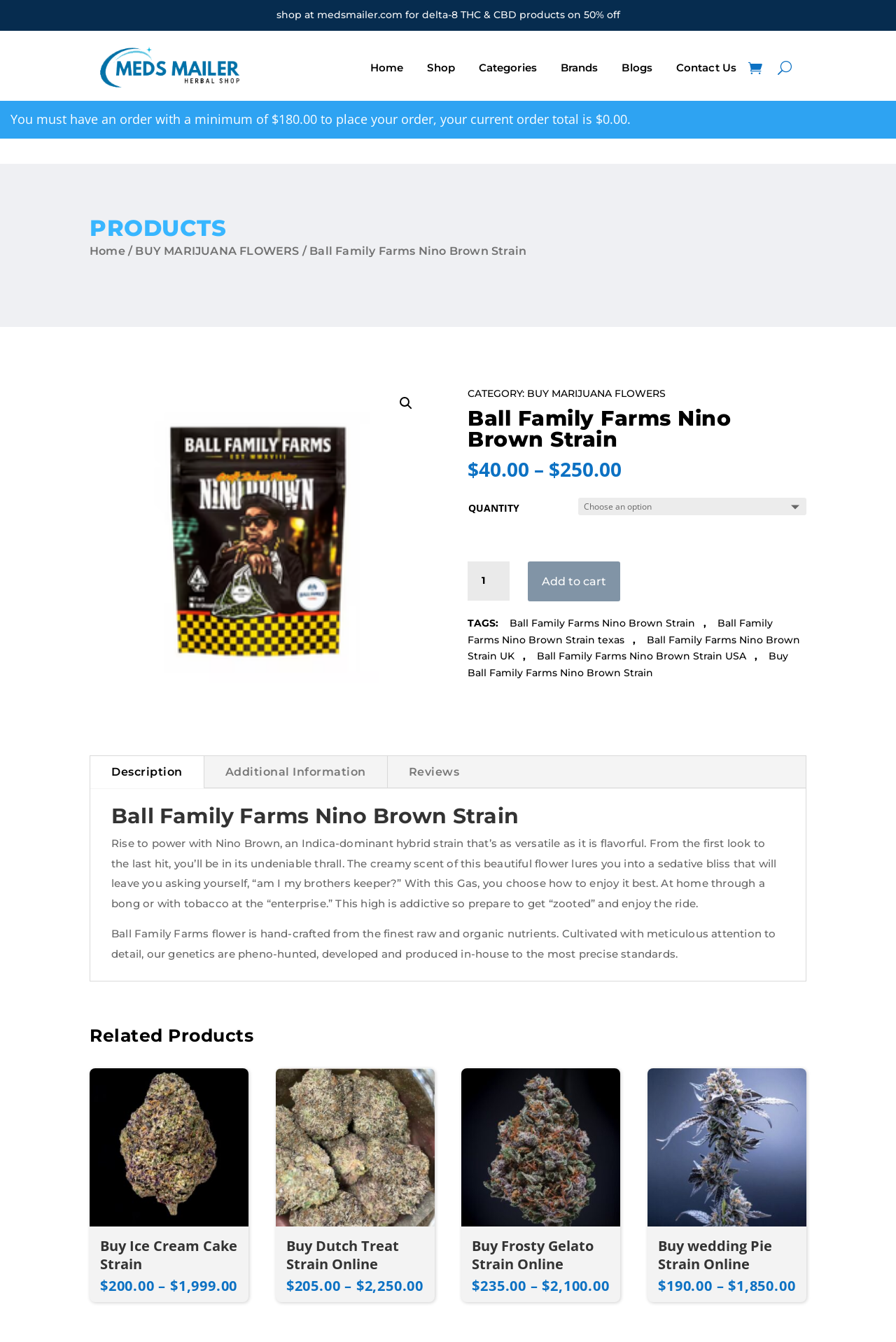Please find and generate the text of the main header of the webpage.

Ball Family Farms Nino Brown Strain